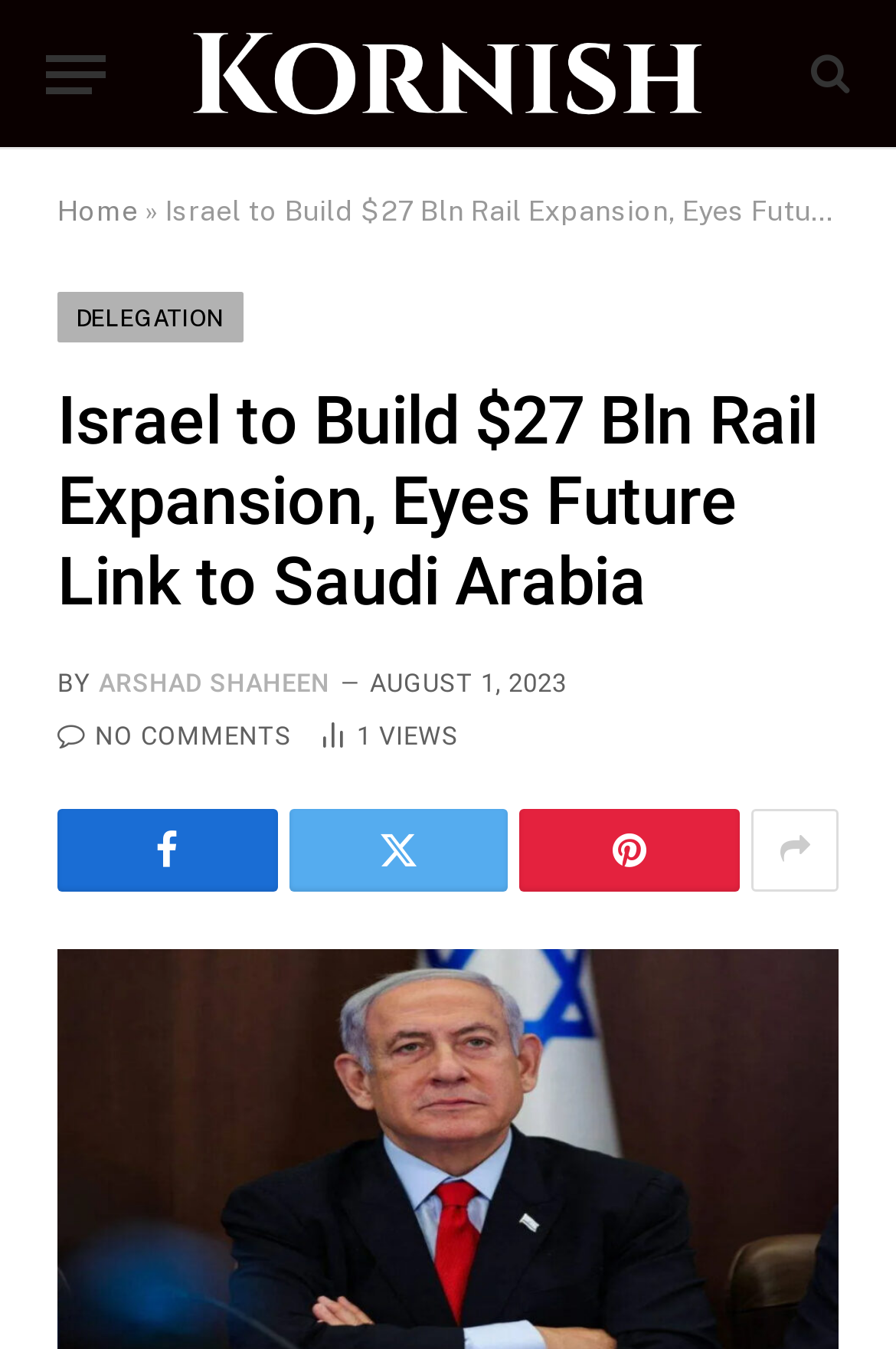Please determine the bounding box coordinates of the element to click on in order to accomplish the following task: "Read the article by ARSHAD SHAHEEN". Ensure the coordinates are four float numbers ranging from 0 to 1, i.e., [left, top, right, bottom].

[0.11, 0.495, 0.368, 0.518]